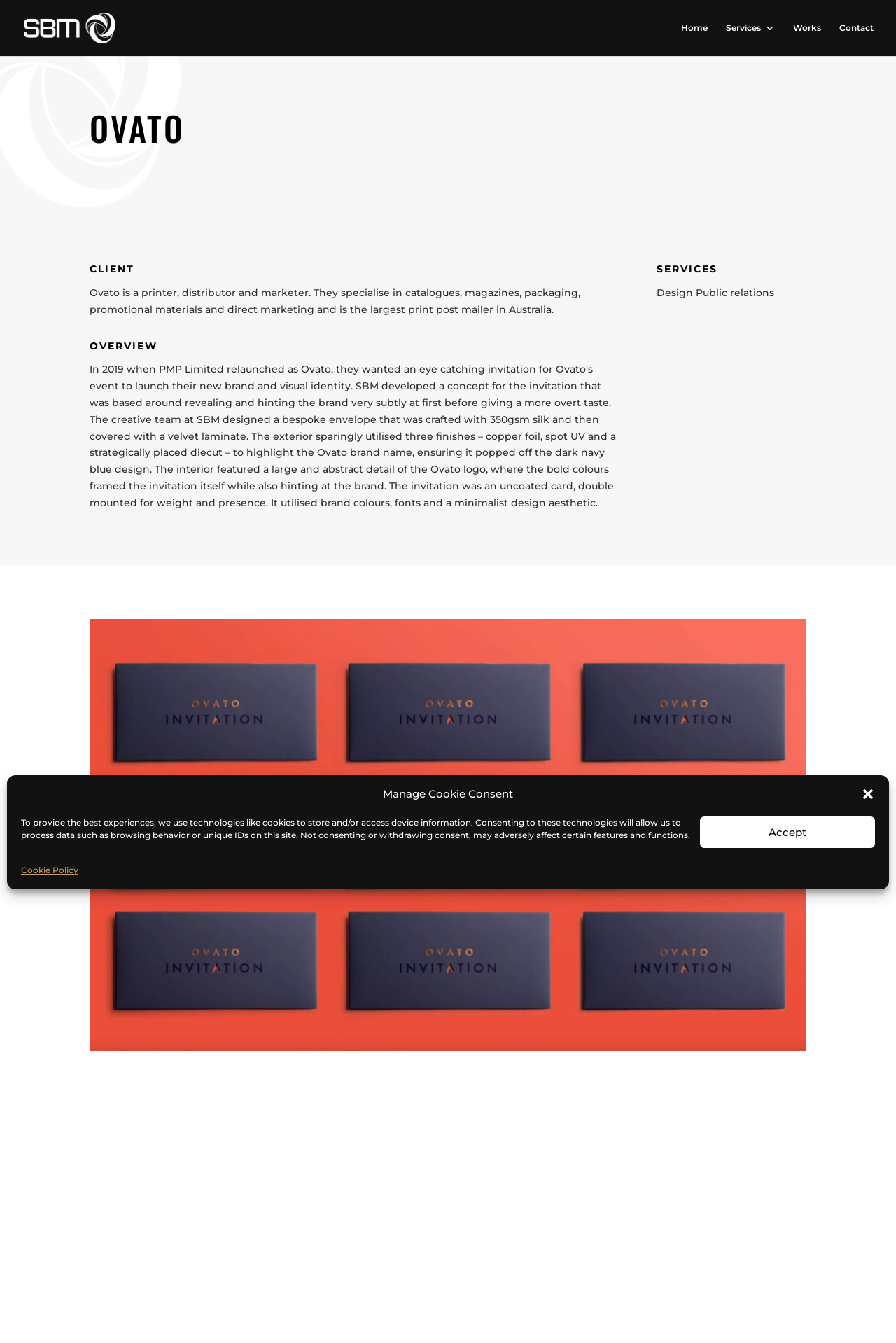Determine the bounding box coordinates of the clickable element to achieve the following action: 'go to SBM page'. Provide the coordinates as four float values between 0 and 1, formatted as [left, top, right, bottom].

[0.027, 0.015, 0.129, 0.025]